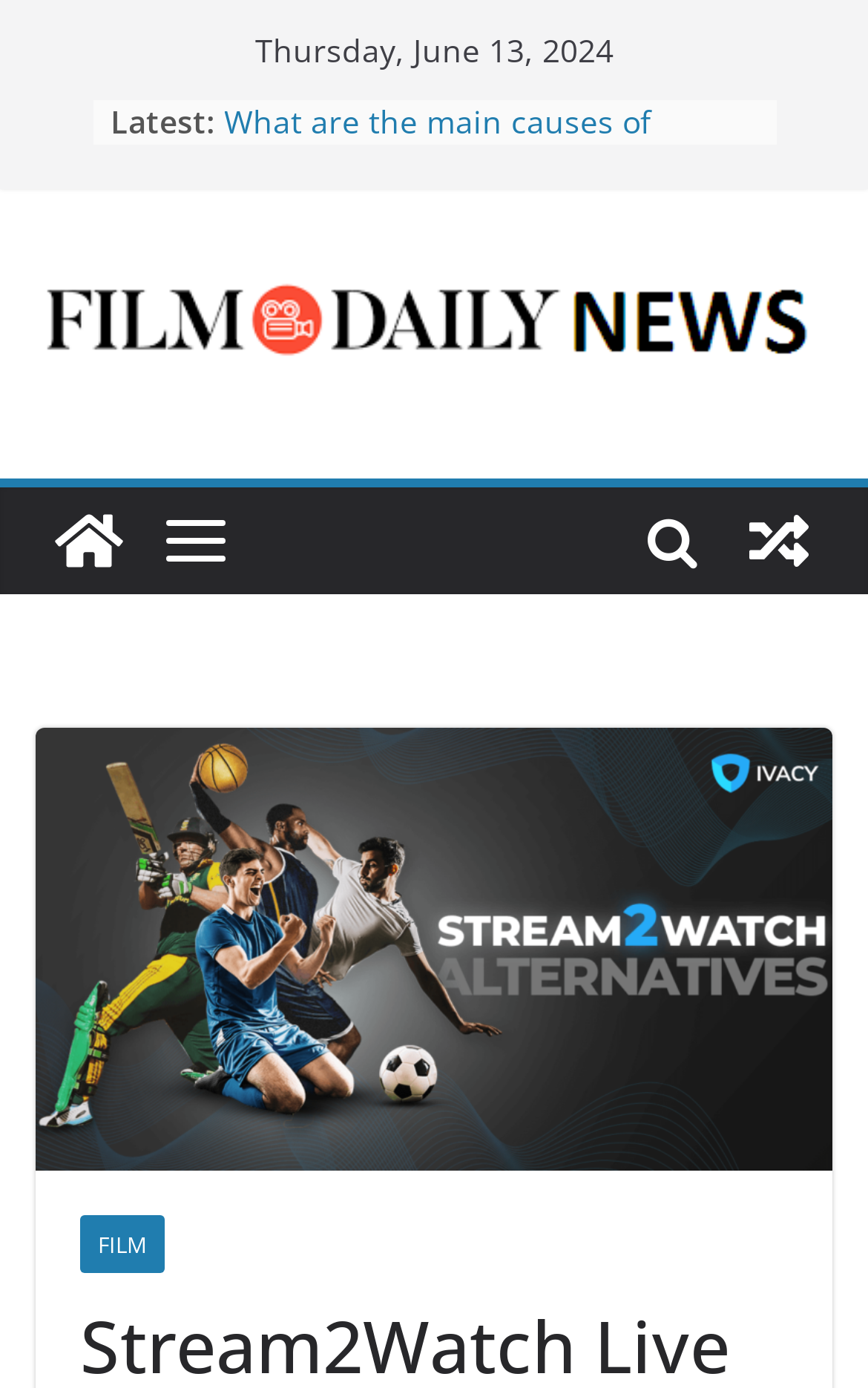Can you show the bounding box coordinates of the region to click on to complete the task described in the instruction: "go to 'FILM'"?

[0.092, 0.876, 0.19, 0.917]